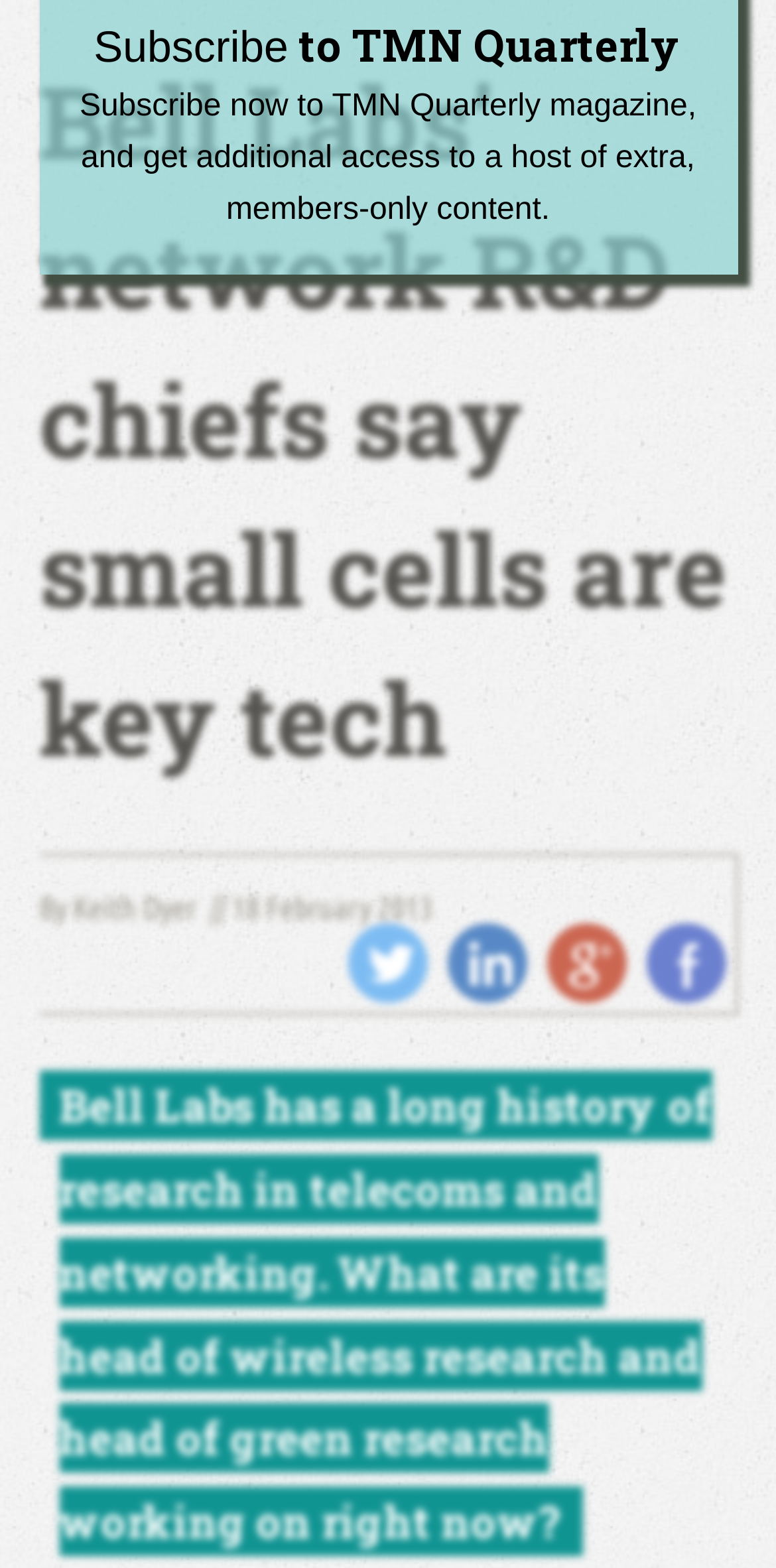Please determine the bounding box coordinates for the element with the description: "By Keith Dyer".

[0.05, 0.568, 0.253, 0.59]